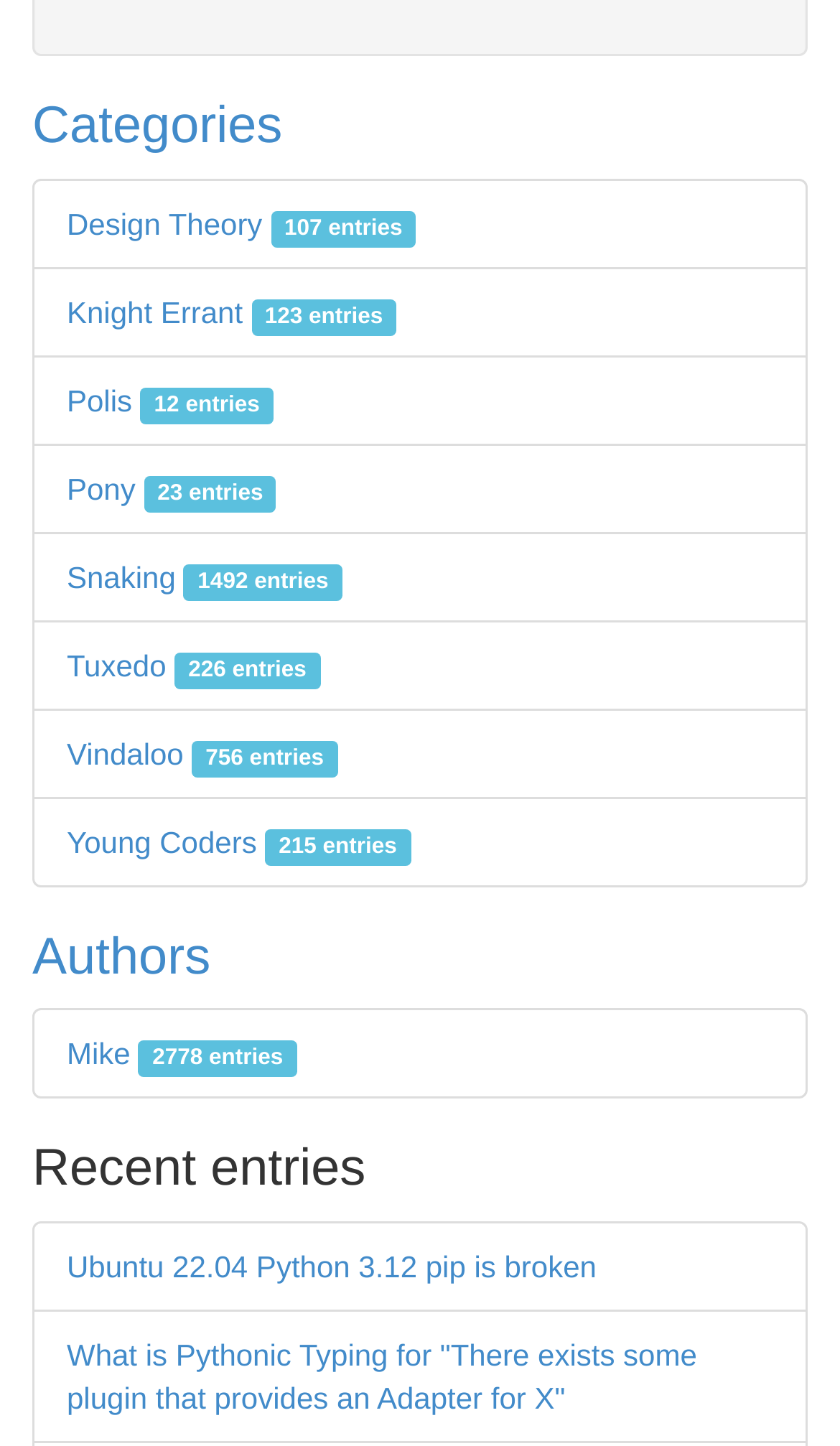Can you specify the bounding box coordinates for the region that should be clicked to fulfill this instruction: "Browse recent entries".

[0.038, 0.79, 0.962, 0.829]